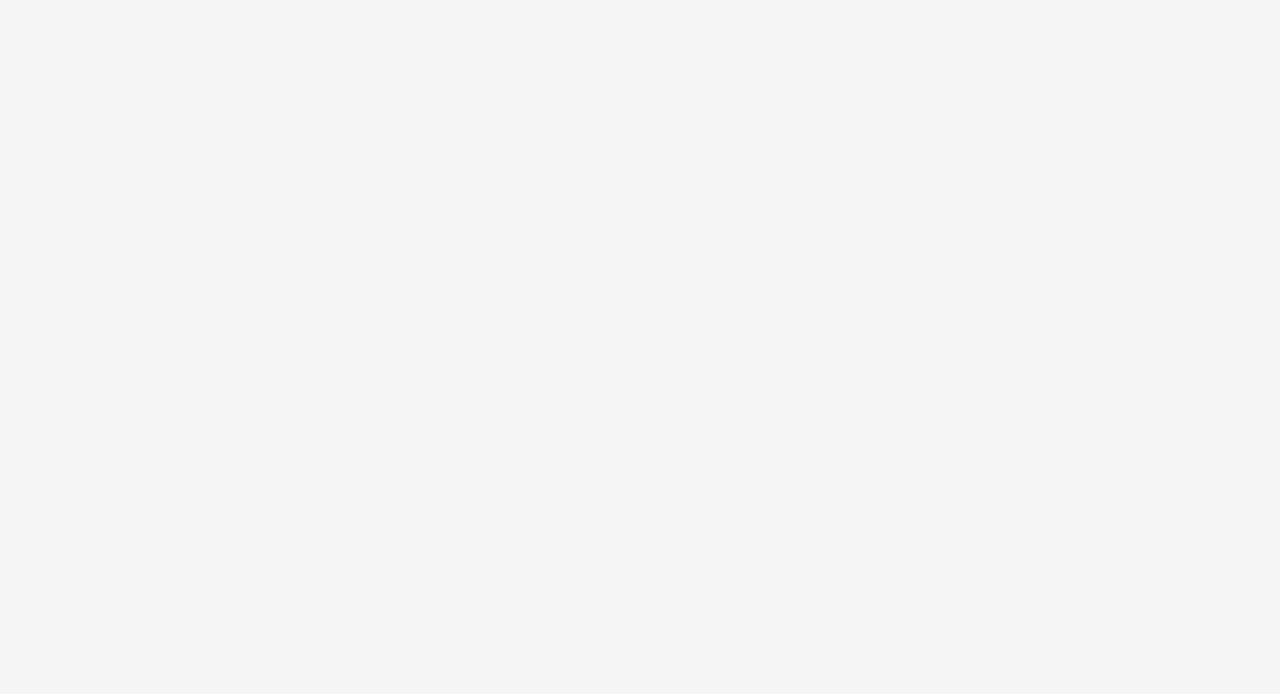Please determine the bounding box coordinates of the element to click on in order to accomplish the following task: "View the next abstract". Ensure the coordinates are four float numbers ranging from 0 to 1, i.e., [left, top, right, bottom].

None